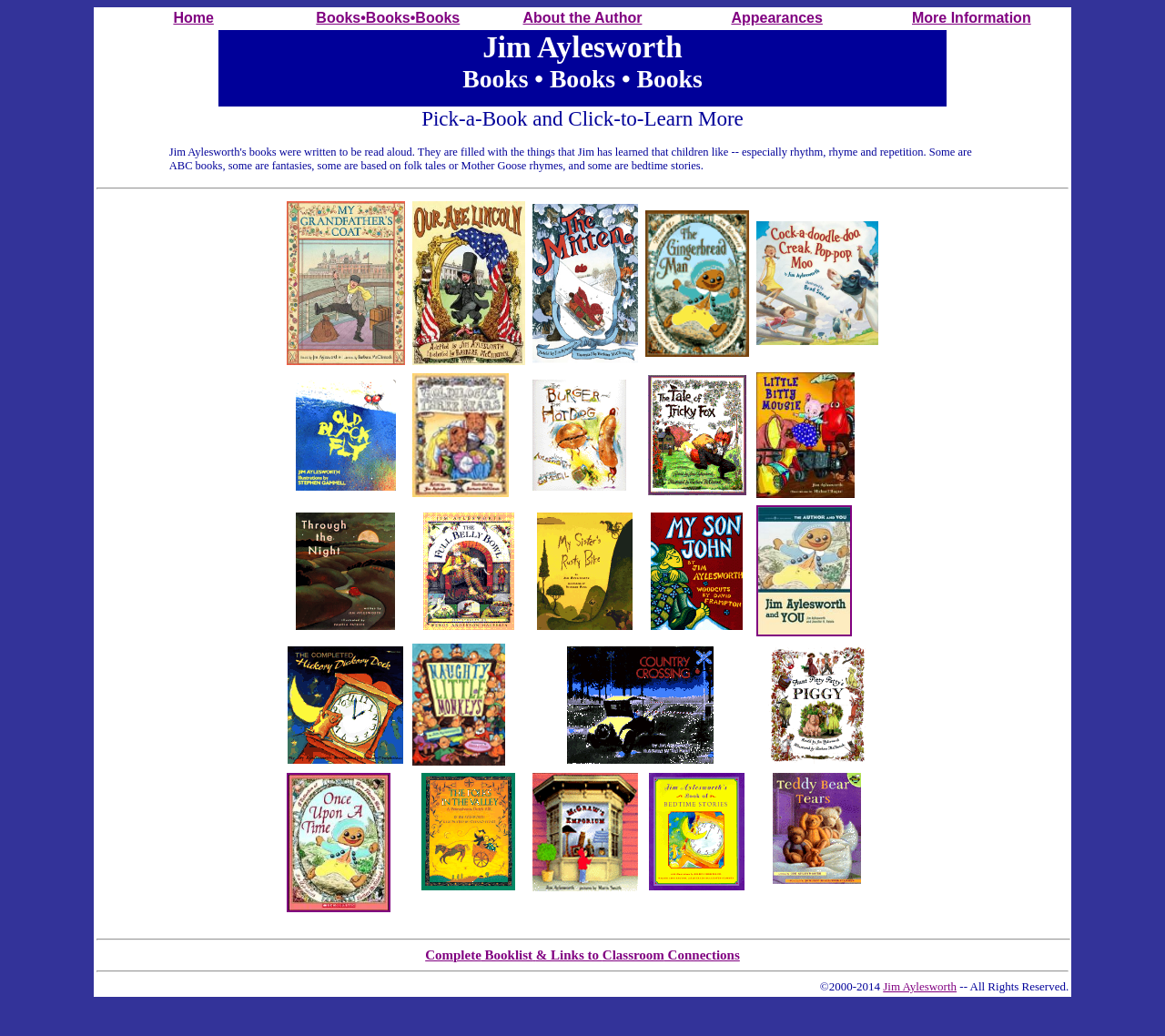Pinpoint the bounding box coordinates of the element to be clicked to execute the instruction: "Explore Books•Books•Books".

[0.25, 0.01, 0.417, 0.025]